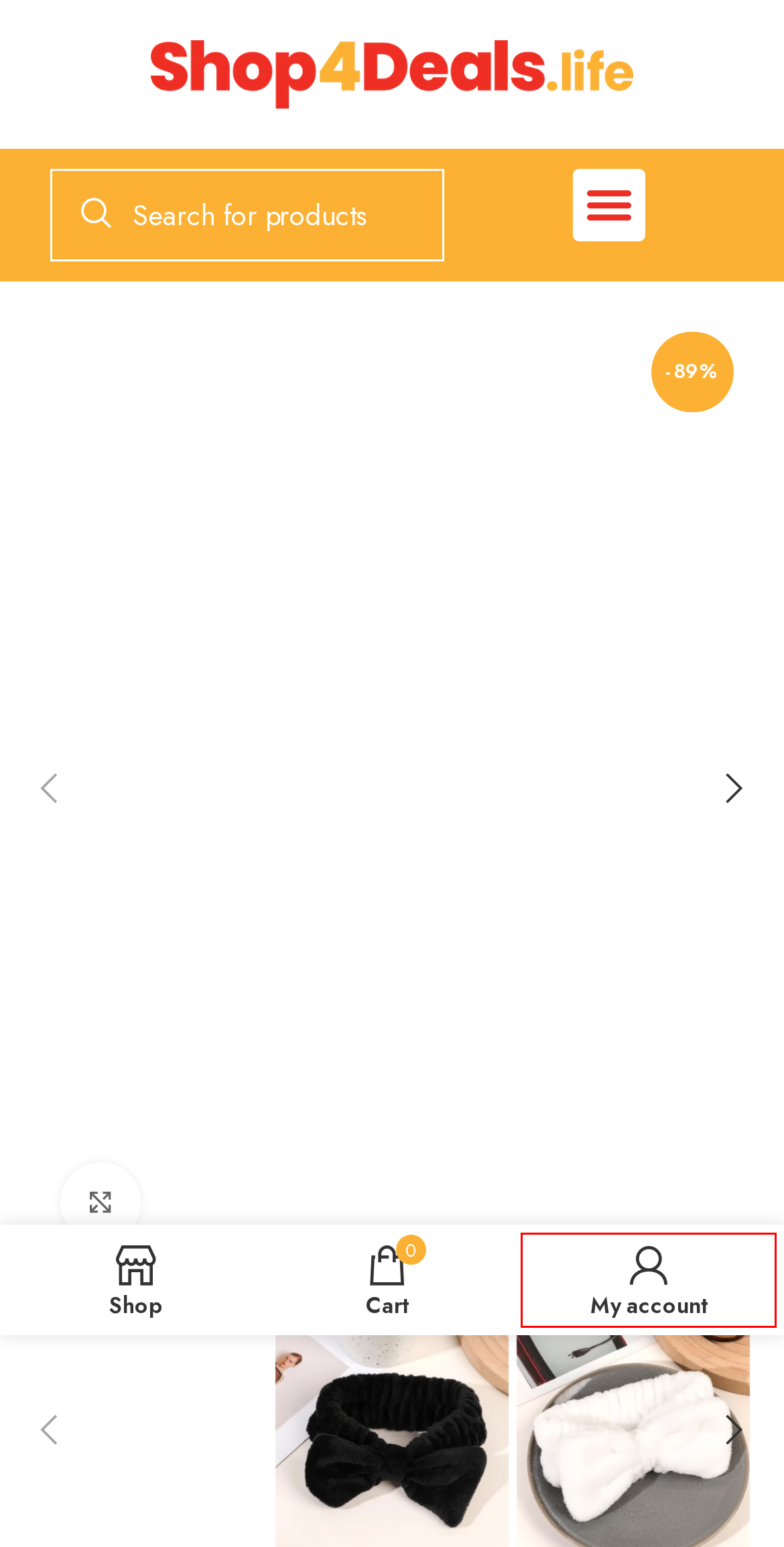Observe the webpage screenshot and focus on the red bounding box surrounding a UI element. Choose the most appropriate webpage description that corresponds to the new webpage after clicking the element in the bounding box. Here are the candidates:
A. Cart – Shop4Deals Life
B. Toys – Shop4Deals Life
C. Contact us – Shop4Deals Life
D. Shoes – Shop4Deals Life
E. Wishlist – Shop4Deals Life
F. My account – Shop4Deals Life
G. About Us – Shop4Deals Life
H. Phones – Shop4Deals Life

F